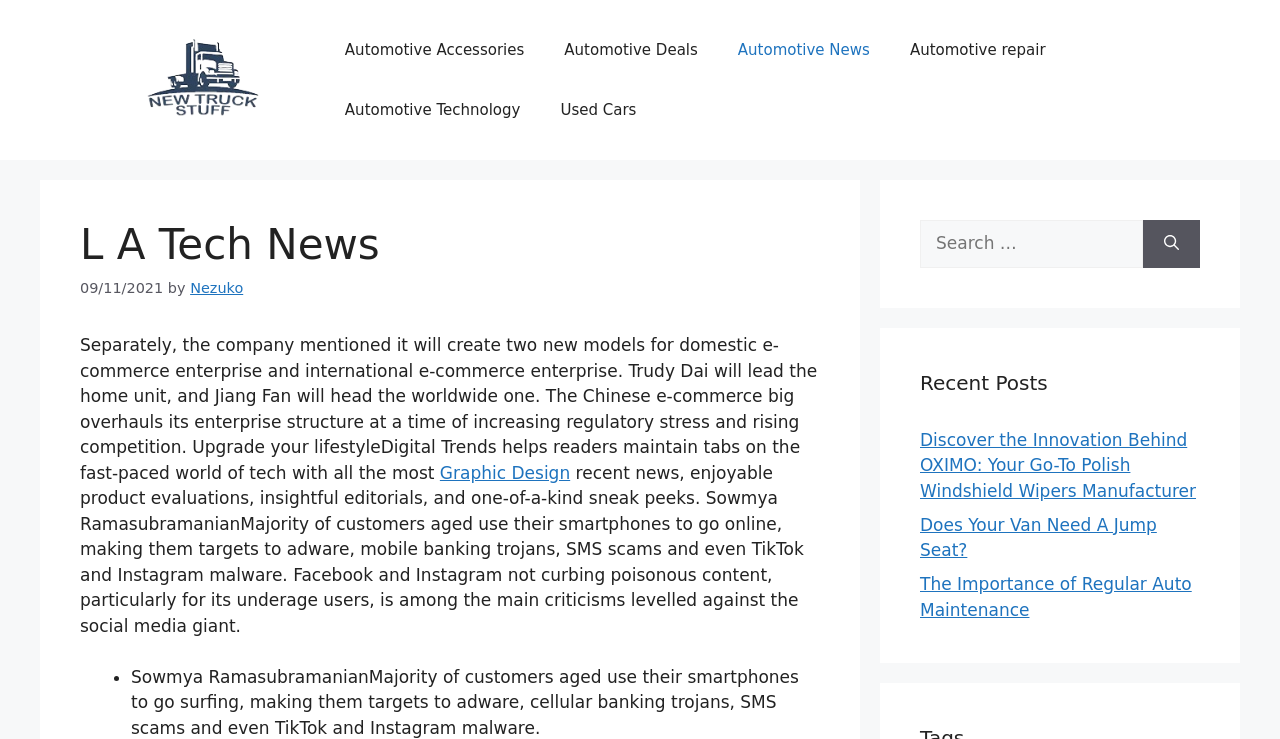Determine the bounding box coordinates of the clickable region to carry out the instruction: "Visit the Automotive Accessories page".

[0.254, 0.027, 0.425, 0.108]